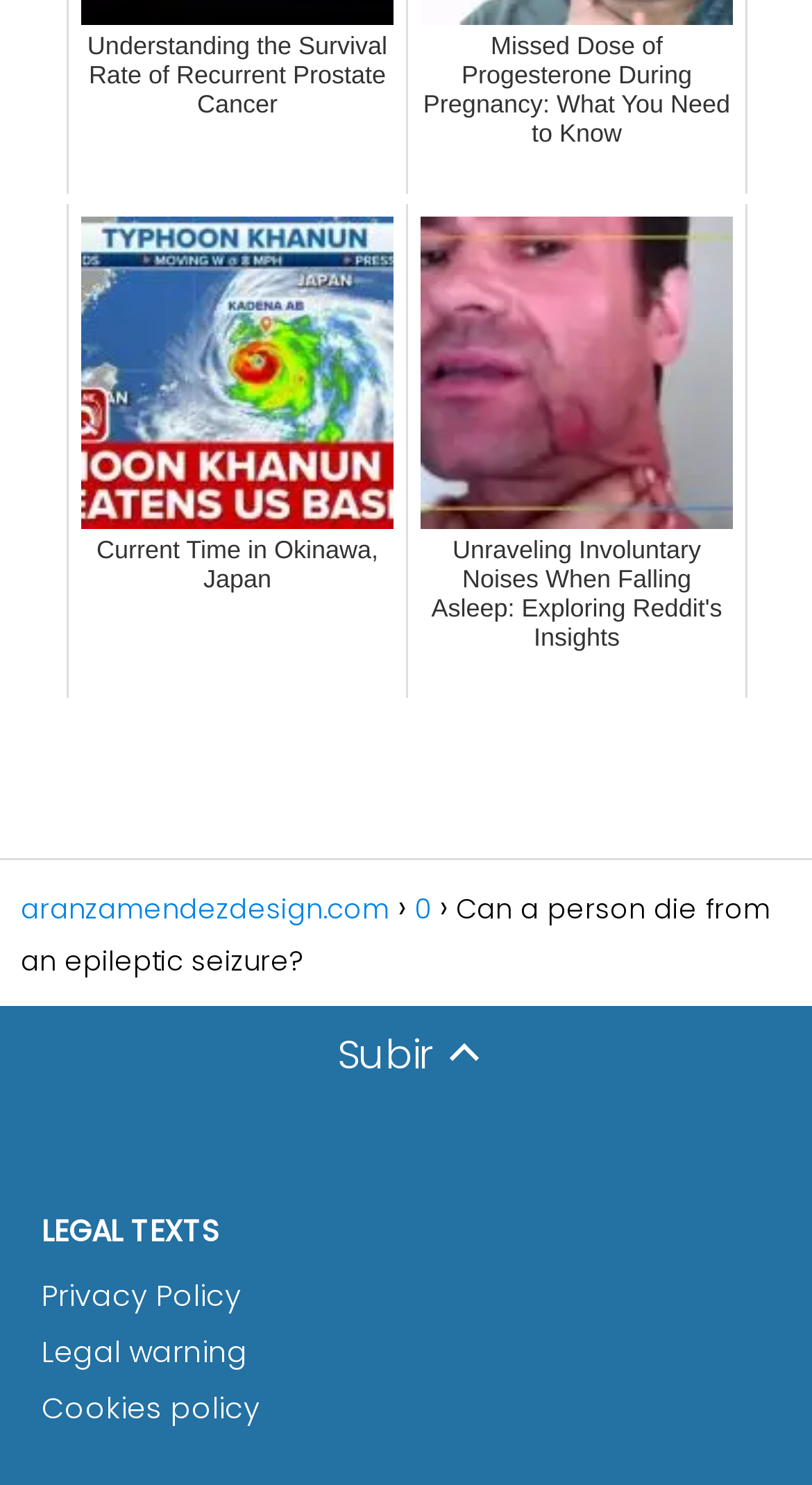Bounding box coordinates should be provided in the format (top-left x, top-left y, bottom-right x, bottom-right y) with all values between 0 and 1. Identify the bounding box for this UI element: aranzamendezdesign.com

[0.026, 0.598, 0.479, 0.625]